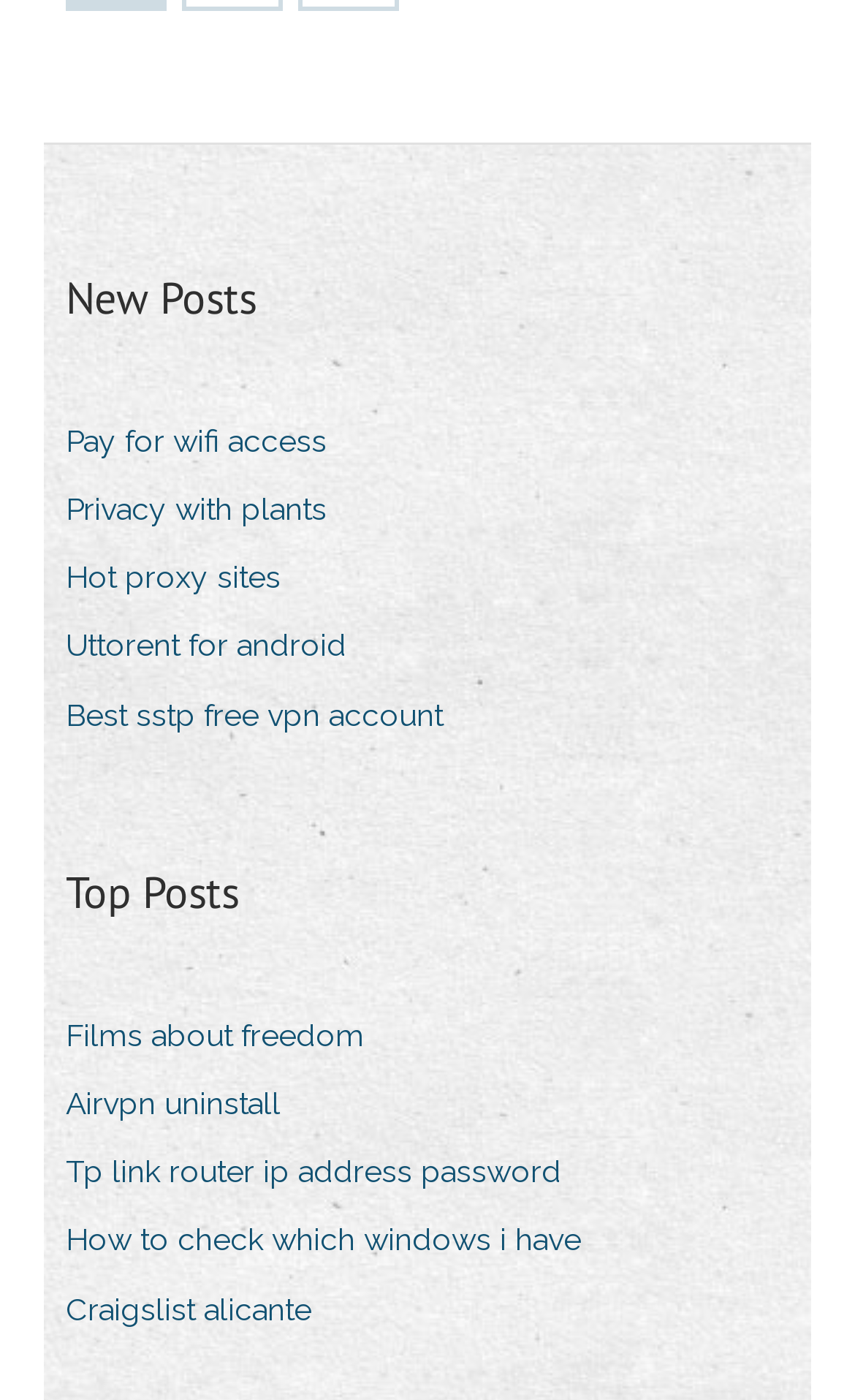Please locate the bounding box coordinates of the element that needs to be clicked to achieve the following instruction: "Check films about freedom". The coordinates should be four float numbers between 0 and 1, i.e., [left, top, right, bottom].

[0.077, 0.719, 0.464, 0.761]